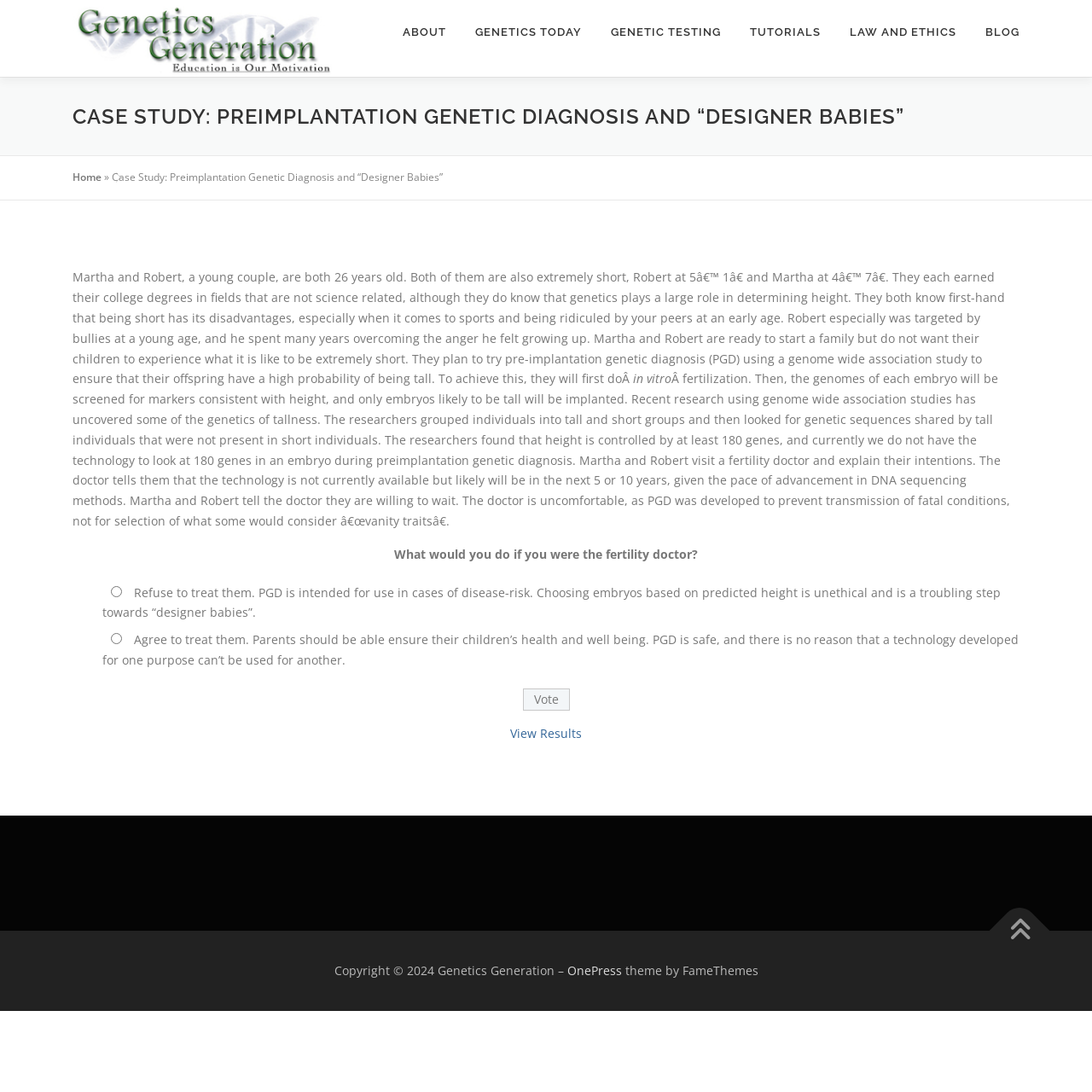Select the bounding box coordinates of the element I need to click to carry out the following instruction: "Read the blog".

[0.889, 0.0, 0.934, 0.059]